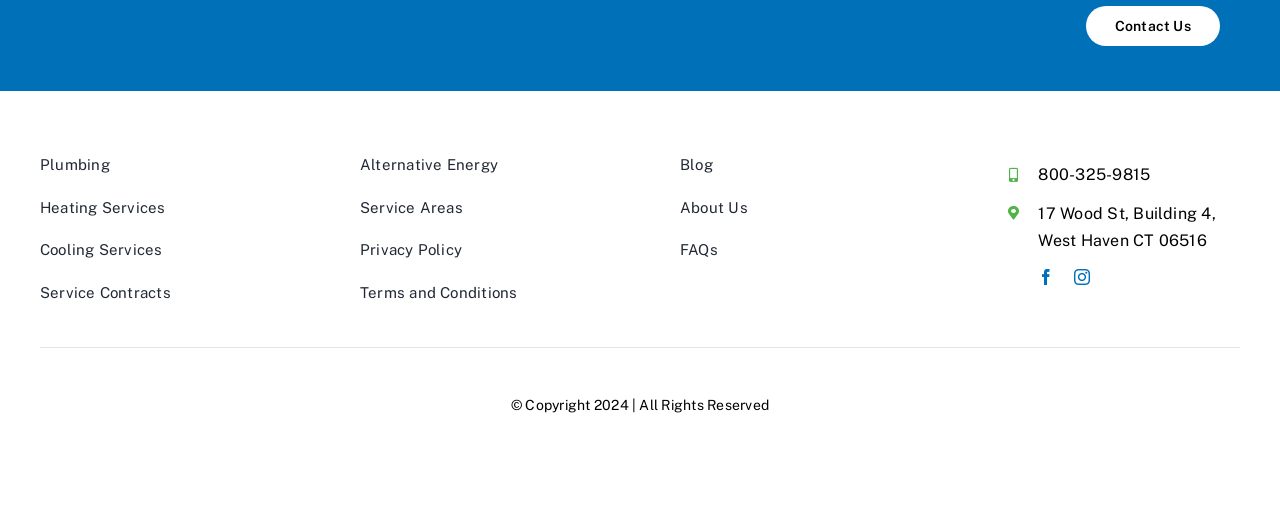Determine the bounding box of the UI component based on this description: "Service Areas". The bounding box coordinates should be four float values between 0 and 1, i.e., [left, top, right, bottom].

[0.281, 0.377, 0.469, 0.433]